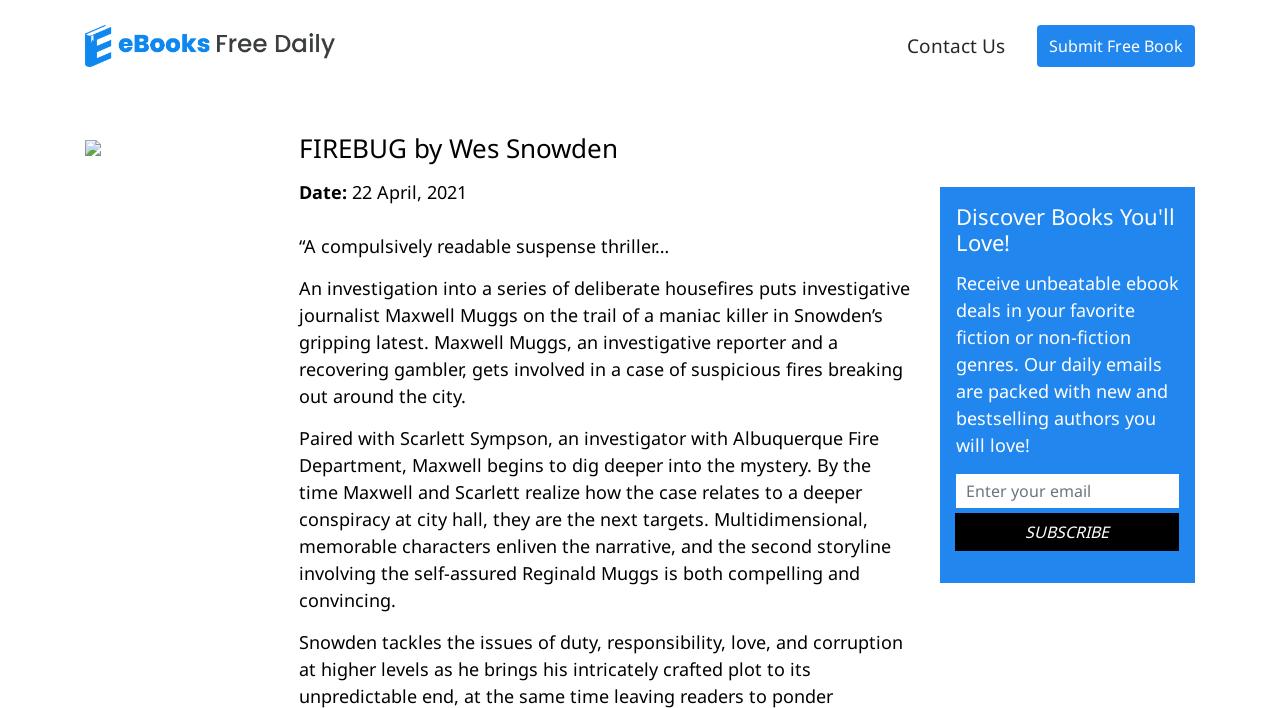Please locate the UI element described by "FIREBUG by Wes Snowden" and provide its bounding box coordinates.

[0.233, 0.183, 0.483, 0.234]